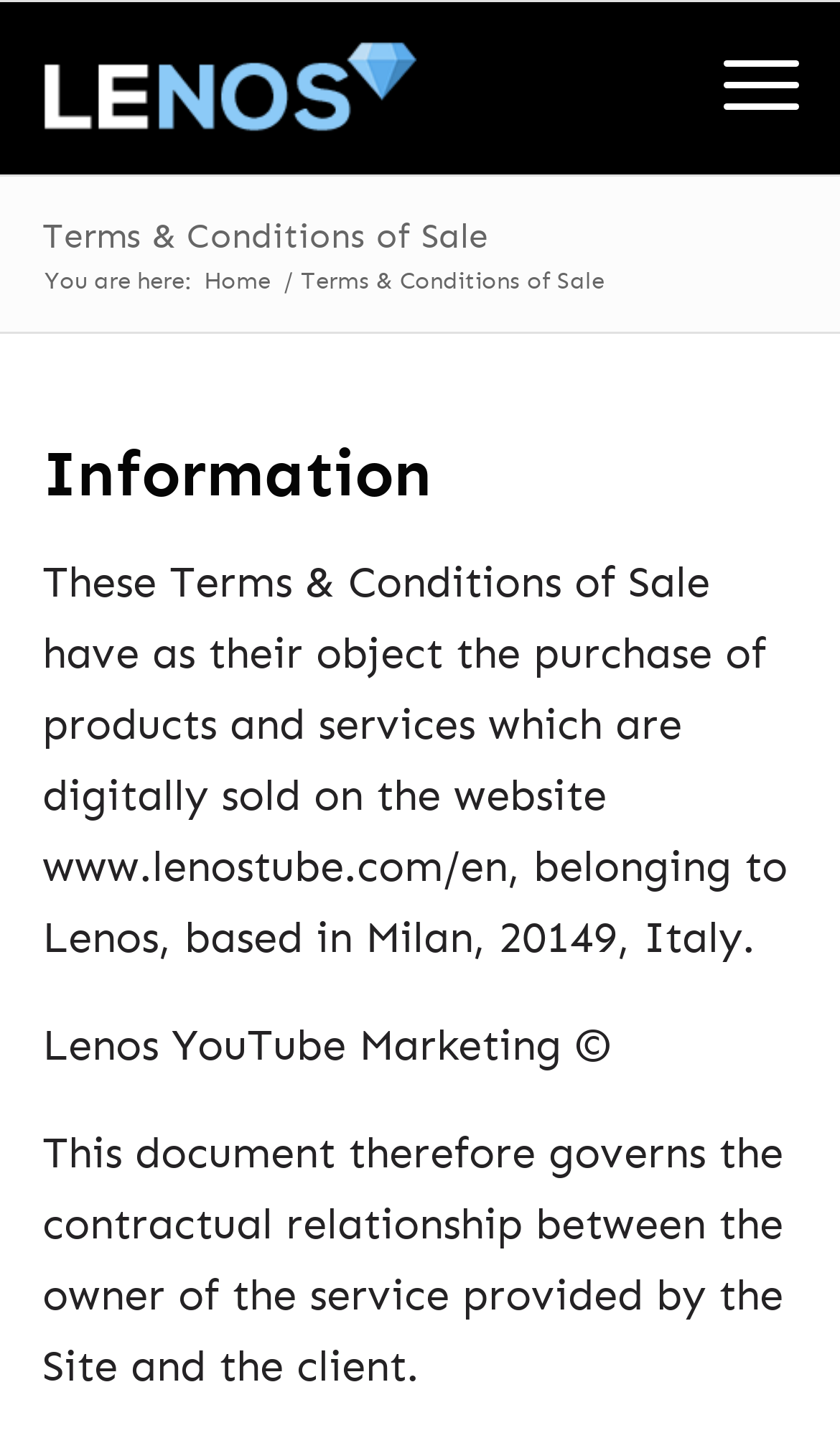Elaborate on the webpage's design and content in a detailed caption.

The webpage is about the Terms & Conditions of Sale for Lenos, a digital product and service provider. At the top left corner, there is a logo of Lenos, an image with the text "Lenos" and a link labeled "Logo lenos 2021". Next to the logo, there is a menu item labeled "Menu". 

Below the logo and menu, there is a heading that reads "Terms & Conditions of Sale" with a link to the same title. Underneath, there is a breadcrumb navigation section that indicates the current page location, with links to "Home" and the current page "Terms & Conditions of Sale". 

The main content of the page is divided into sections. The first section is headed by "Information" and contains a paragraph of text that explains the purpose of the Terms & Conditions of Sale, which is to govern the purchase of digital products and services on the website www.lenostube.com/en. 

Further down, there is a copyright notice that reads "Lenos YouTube Marketing ©". Finally, there is another paragraph of text that elaborates on the contractual relationship between the service provider and the client.